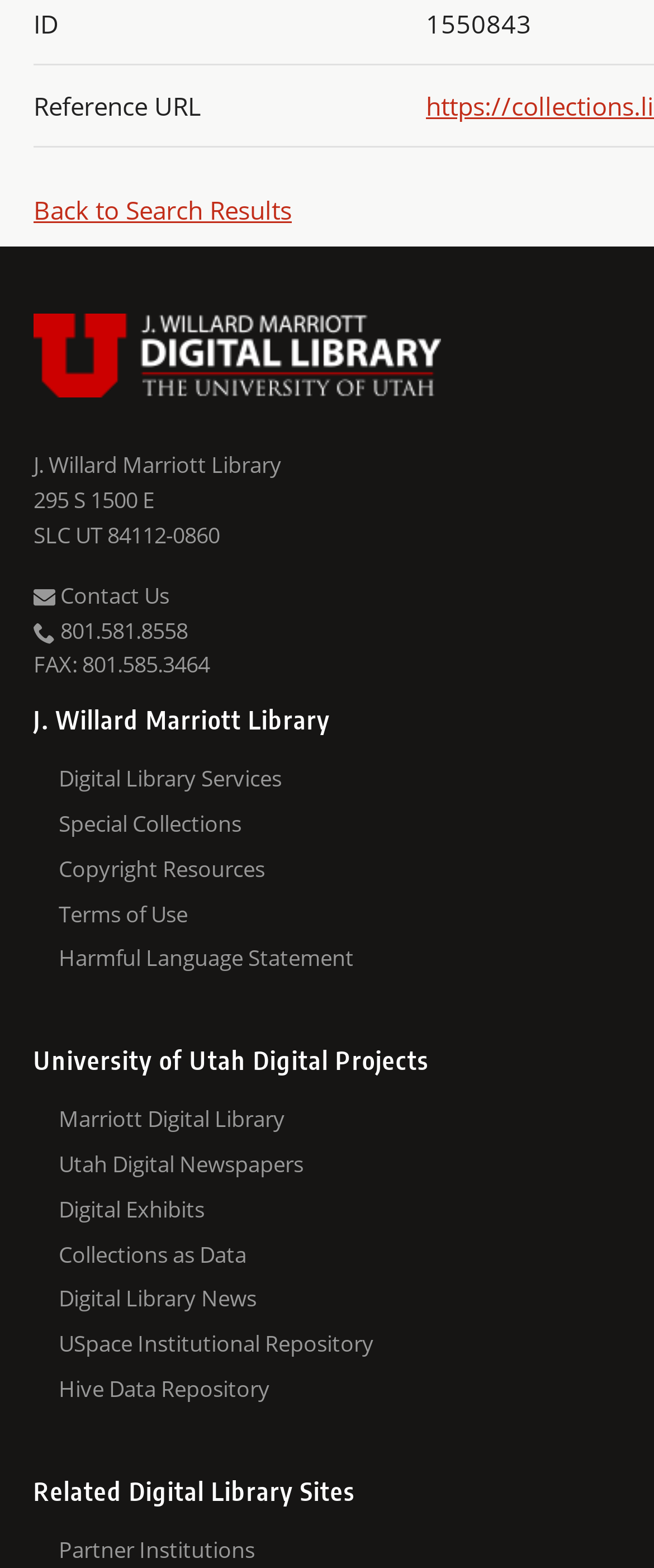Please indicate the bounding box coordinates for the clickable area to complete the following task: "Check Copyright Resources". The coordinates should be specified as four float numbers between 0 and 1, i.e., [left, top, right, bottom].

[0.09, 0.217, 0.949, 0.245]